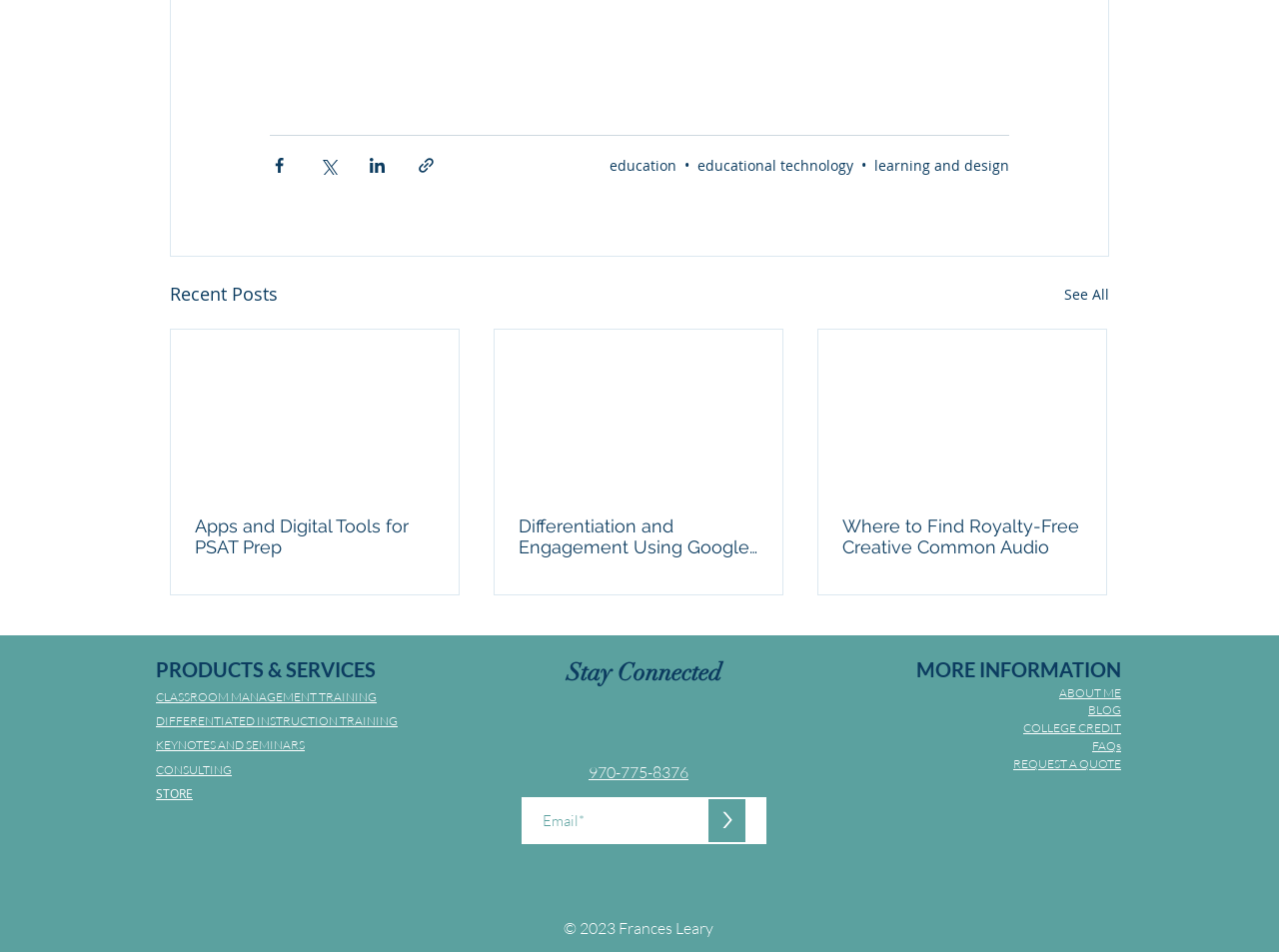Identify the bounding box coordinates of the region that needs to be clicked to carry out this instruction: "Click the CONTACT US link". Provide these coordinates as four float numbers ranging from 0 to 1, i.e., [left, top, right, bottom].

None